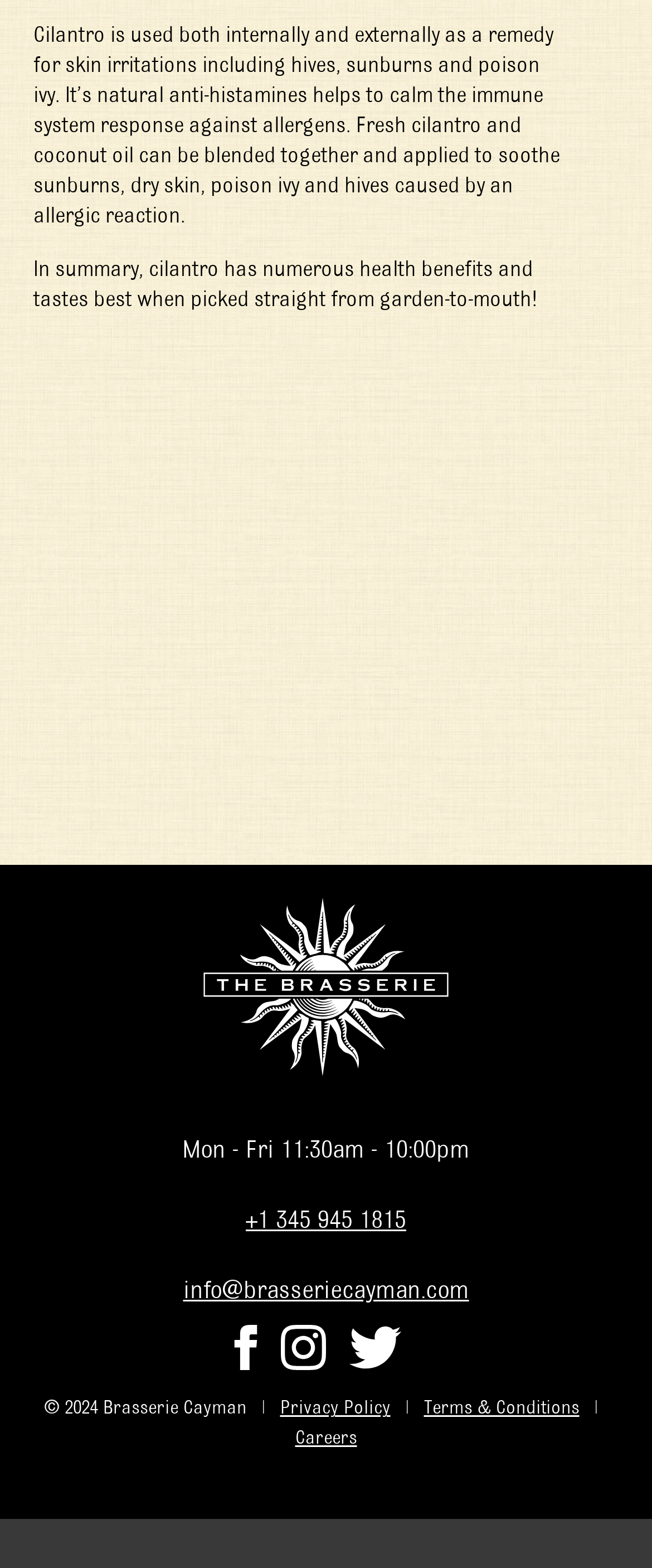Please provide a one-word or phrase answer to the question: 
What is the copyright year of Brasserie Cayman?

2024